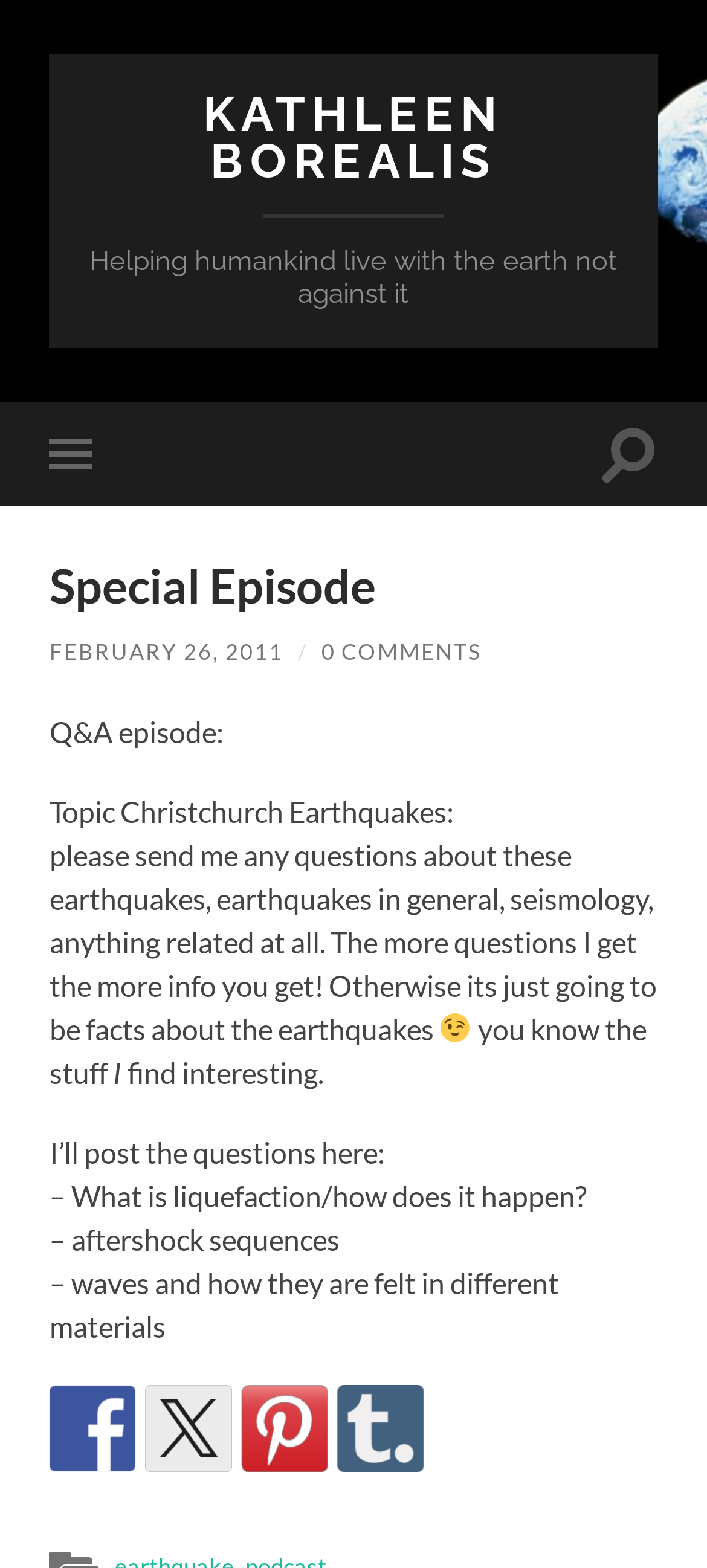Please identify the bounding box coordinates of the element I need to click to follow this instruction: "Click on Kathleen Borealis".

[0.287, 0.054, 0.713, 0.121]